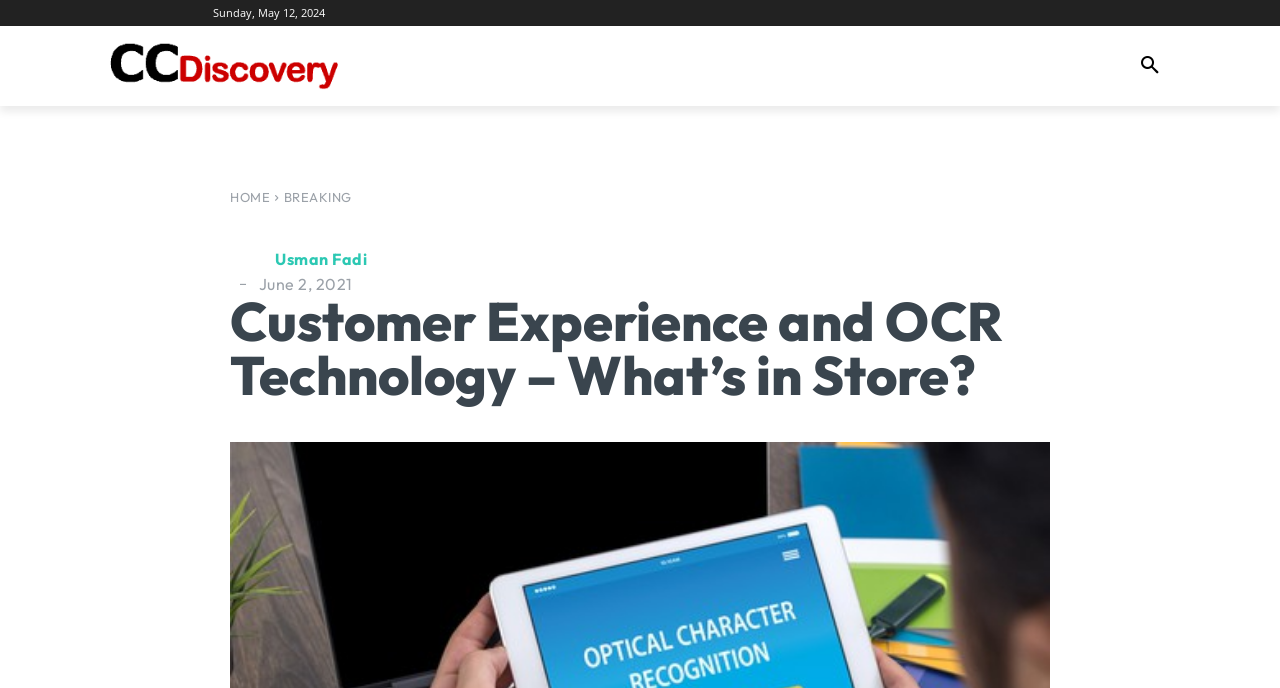Carefully examine the image and provide an in-depth answer to the question: What is the purpose of the button at the top right corner?

I found the button by looking at the button element with the text 'Search' at the top right corner, which has a bounding box with coordinates [0.88, 0.061, 0.917, 0.131]. The text 'Search' suggests that the button is used for searching purposes.